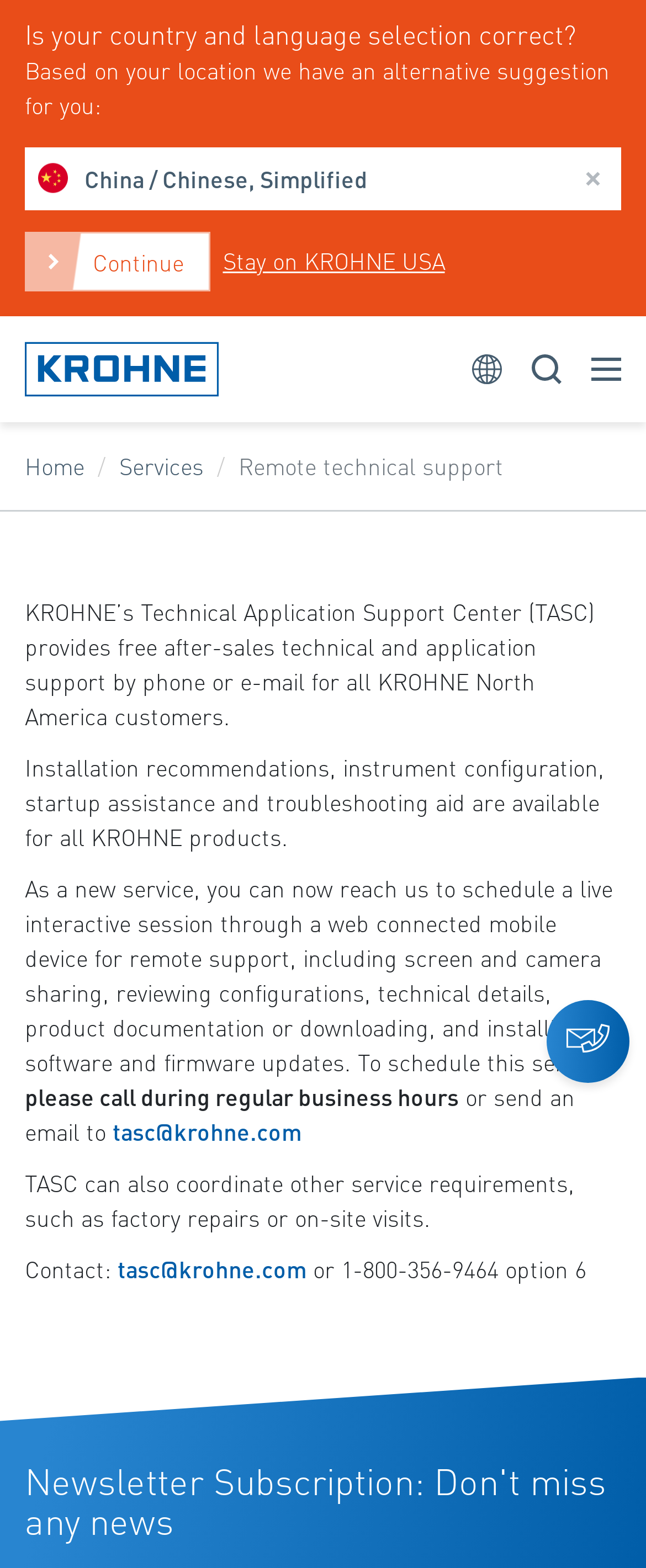What is the name of the technical support center?
Please use the visual content to give a single word or phrase answer.

TASC